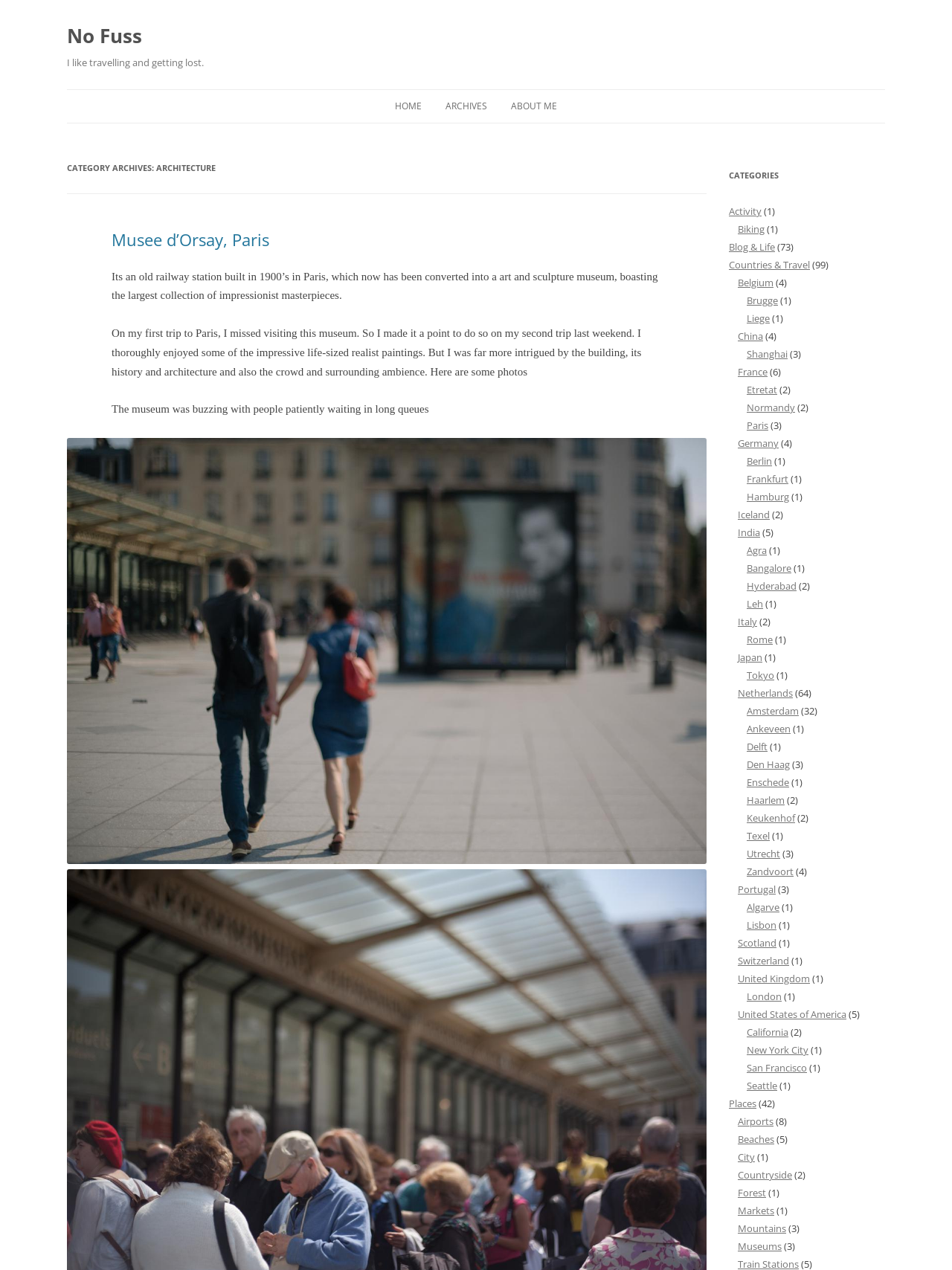Reply to the question below using a single word or brief phrase:
What is the author's interest?

Travelling and getting lost